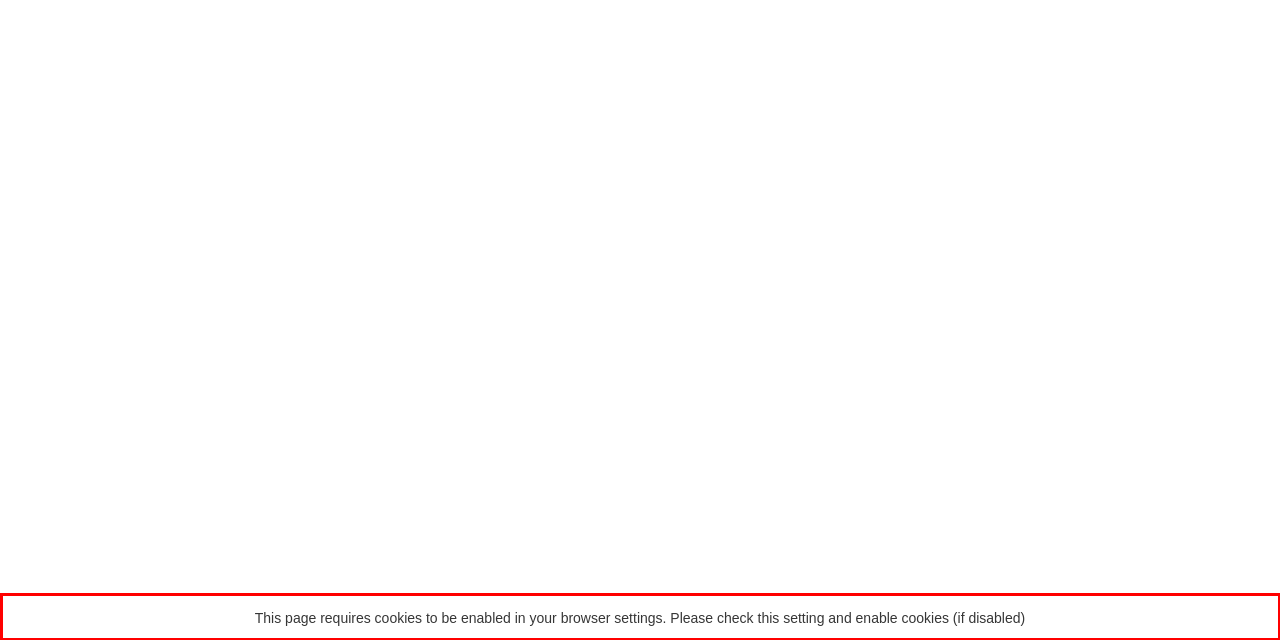Identify and extract the text within the red rectangle in the screenshot of the webpage.

This page requires cookies to be enabled in your browser settings. Please check this setting and enable cookies (if disabled)